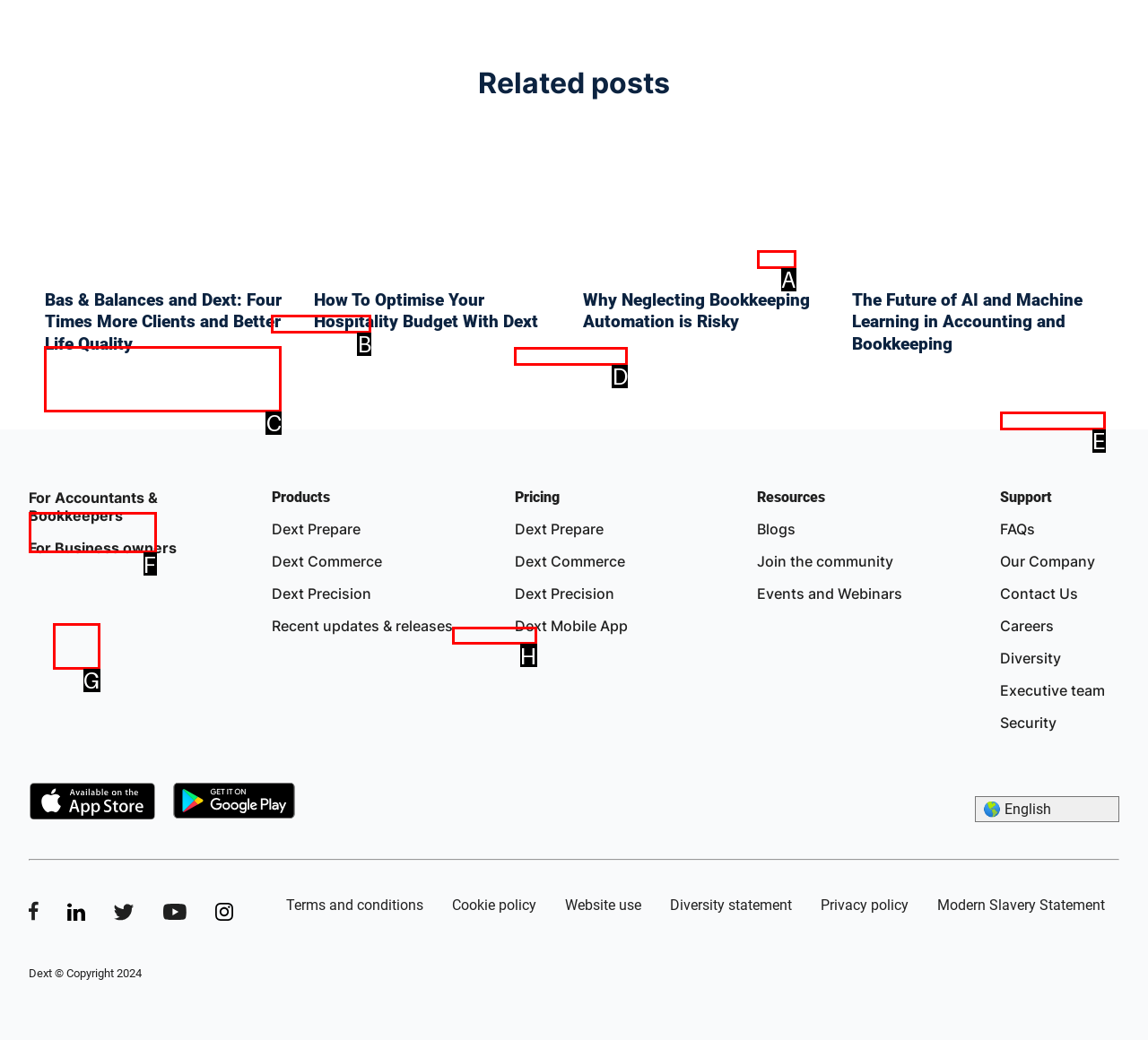Select the UI element that should be clicked to execute the following task: Open 'Bas & Balances and Dext: Four Times More Clients and Better Life Quality'
Provide the letter of the correct choice from the given options.

C